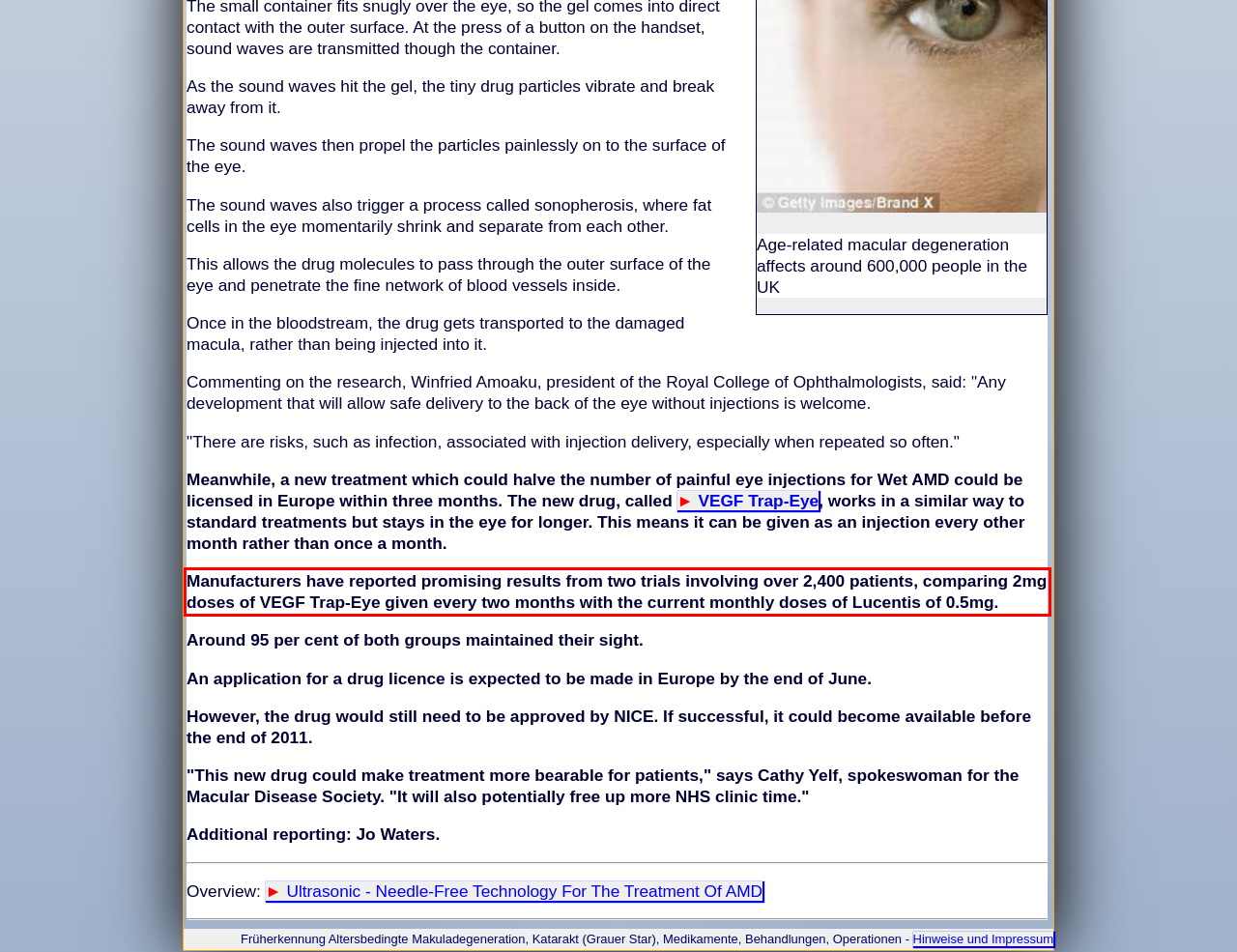Please identify and extract the text content from the UI element encased in a red bounding box on the provided webpage screenshot.

Manufacturers have reported promising results from two trials involving over 2,400 patients, comparing 2mg doses of VEGF Trap-Eye given every two months with the current monthly doses of Lucentis of 0.5mg.